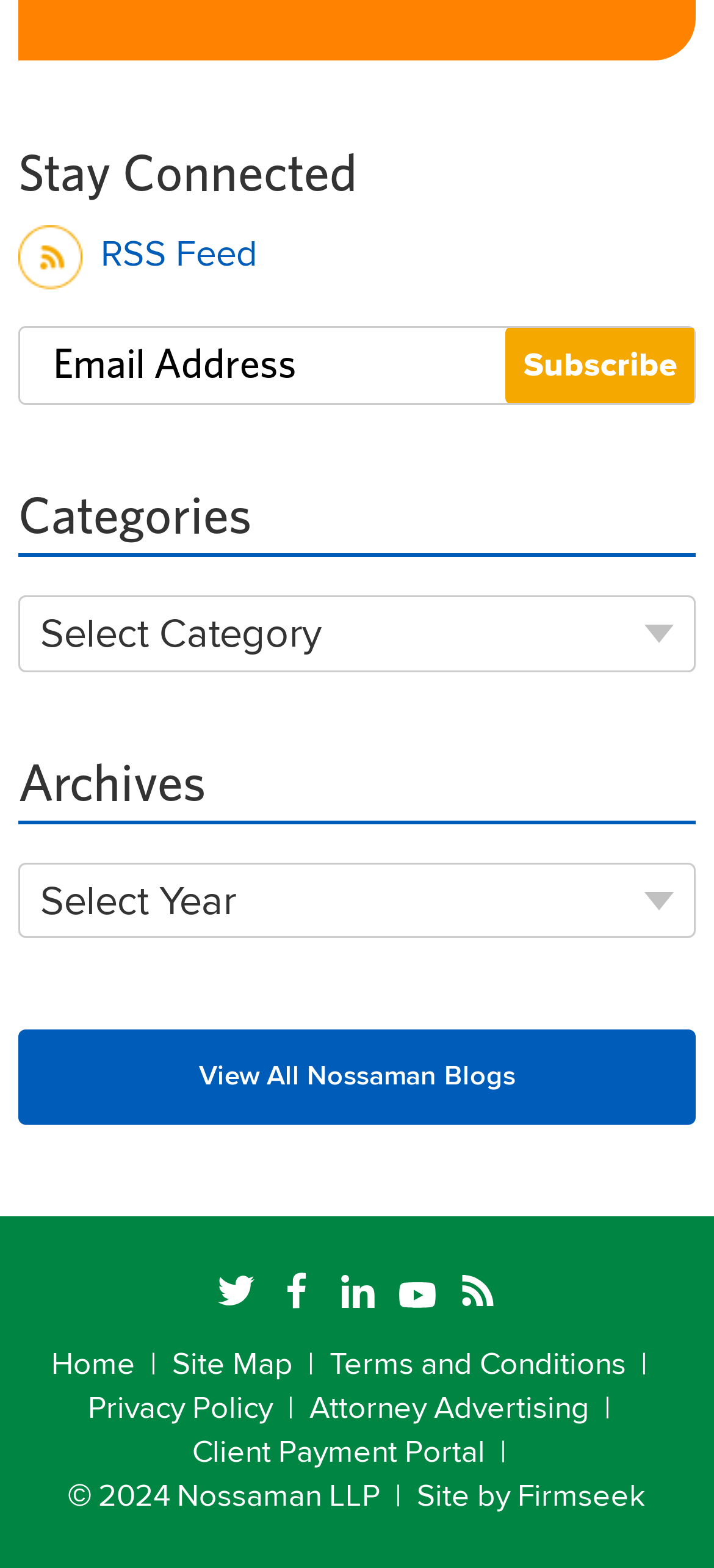Please pinpoint the bounding box coordinates for the region I should click to adhere to this instruction: "Visit DMBoxing News".

None